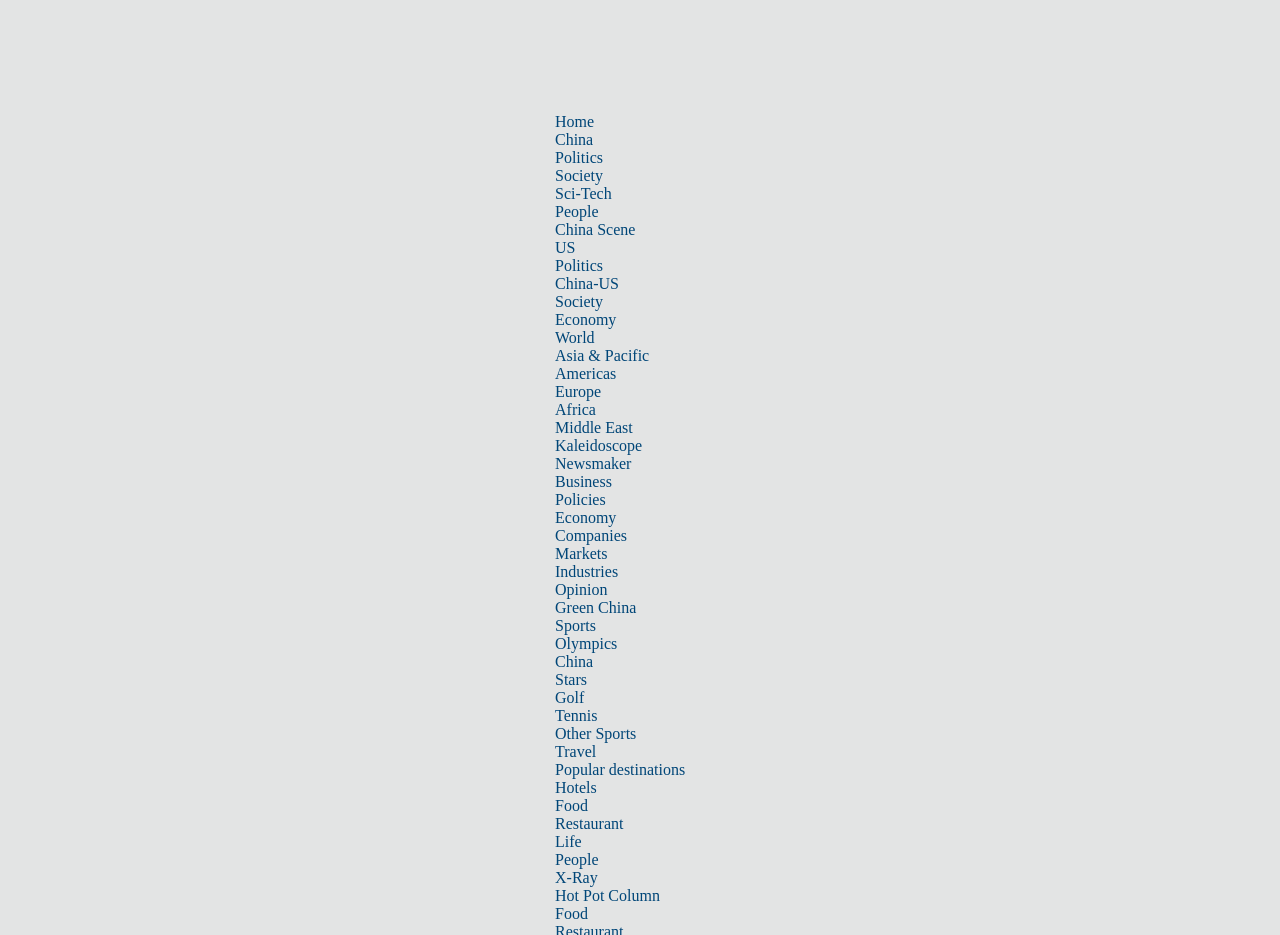What is the last category in the top navigation bar?
Refer to the screenshot and deliver a thorough answer to the question presented.

The last category in the top navigation bar is 'Life', which is a link with the text 'Life' and bounding box coordinates [0.434, 0.891, 0.454, 0.909].